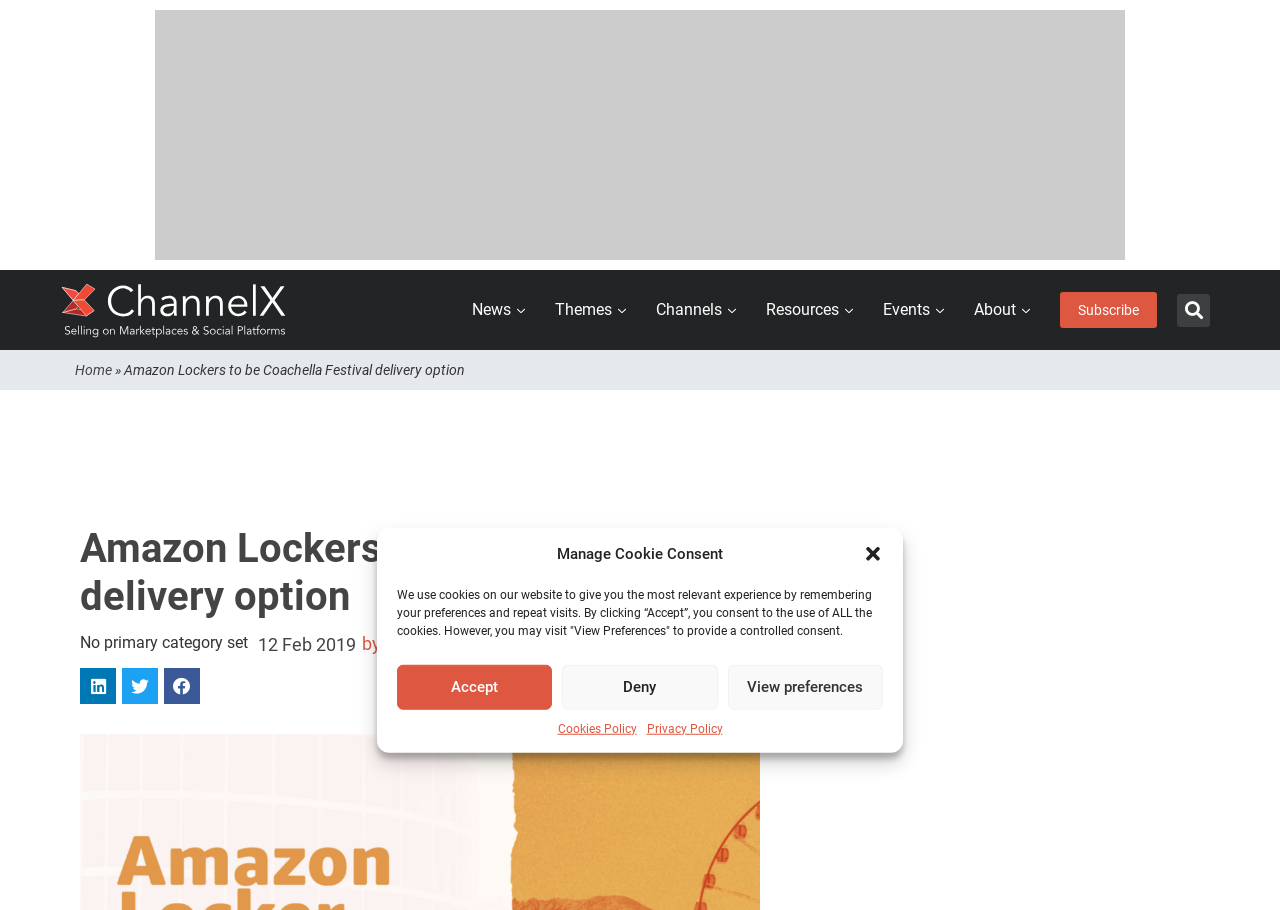Answer in one word or a short phrase: 
How many social media share buttons are there?

3